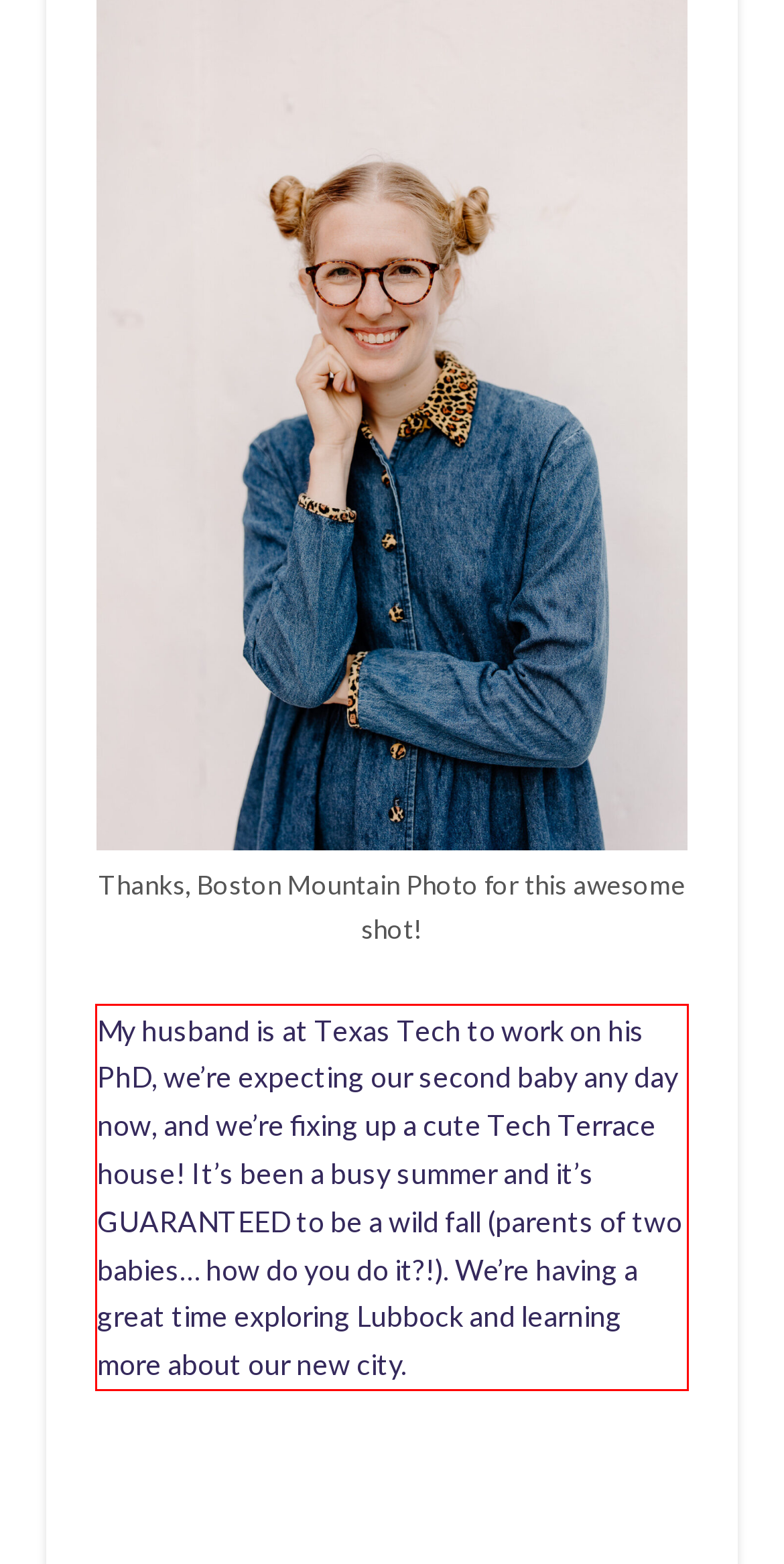Identify the text inside the red bounding box on the provided webpage screenshot by performing OCR.

My husband is at Texas Tech to work on his PhD, we’re expecting our second baby any day now, and we’re fixing up a cute Tech Terrace house! It’s been a busy summer and it’s GUARANTEED to be a wild fall (parents of two babies… how do you do it?!). We’re having a great time exploring Lubbock and learning more about our new city.